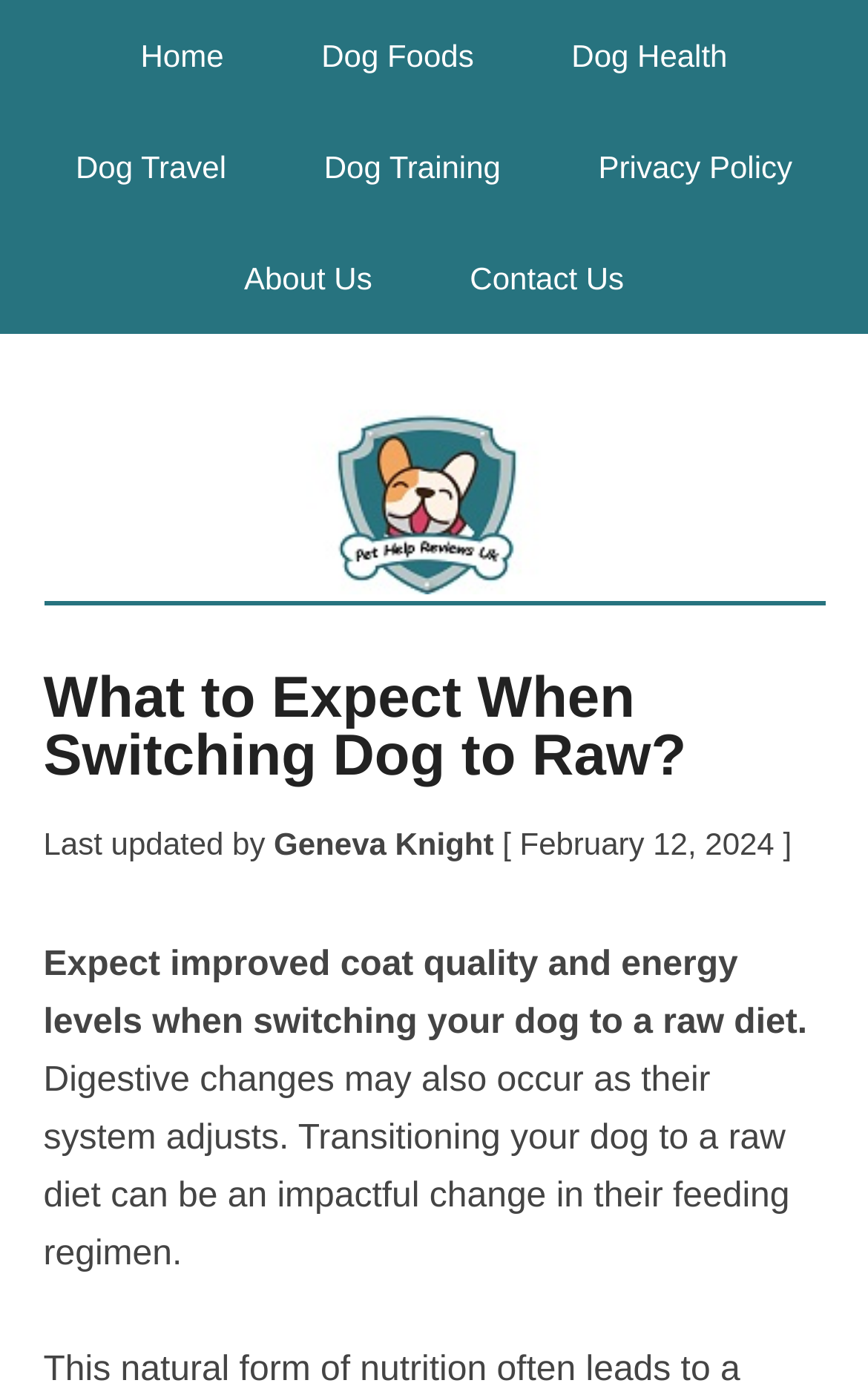Find the bounding box coordinates of the clickable area required to complete the following action: "learn about dog foods".

[0.319, 0.0, 0.597, 0.08]